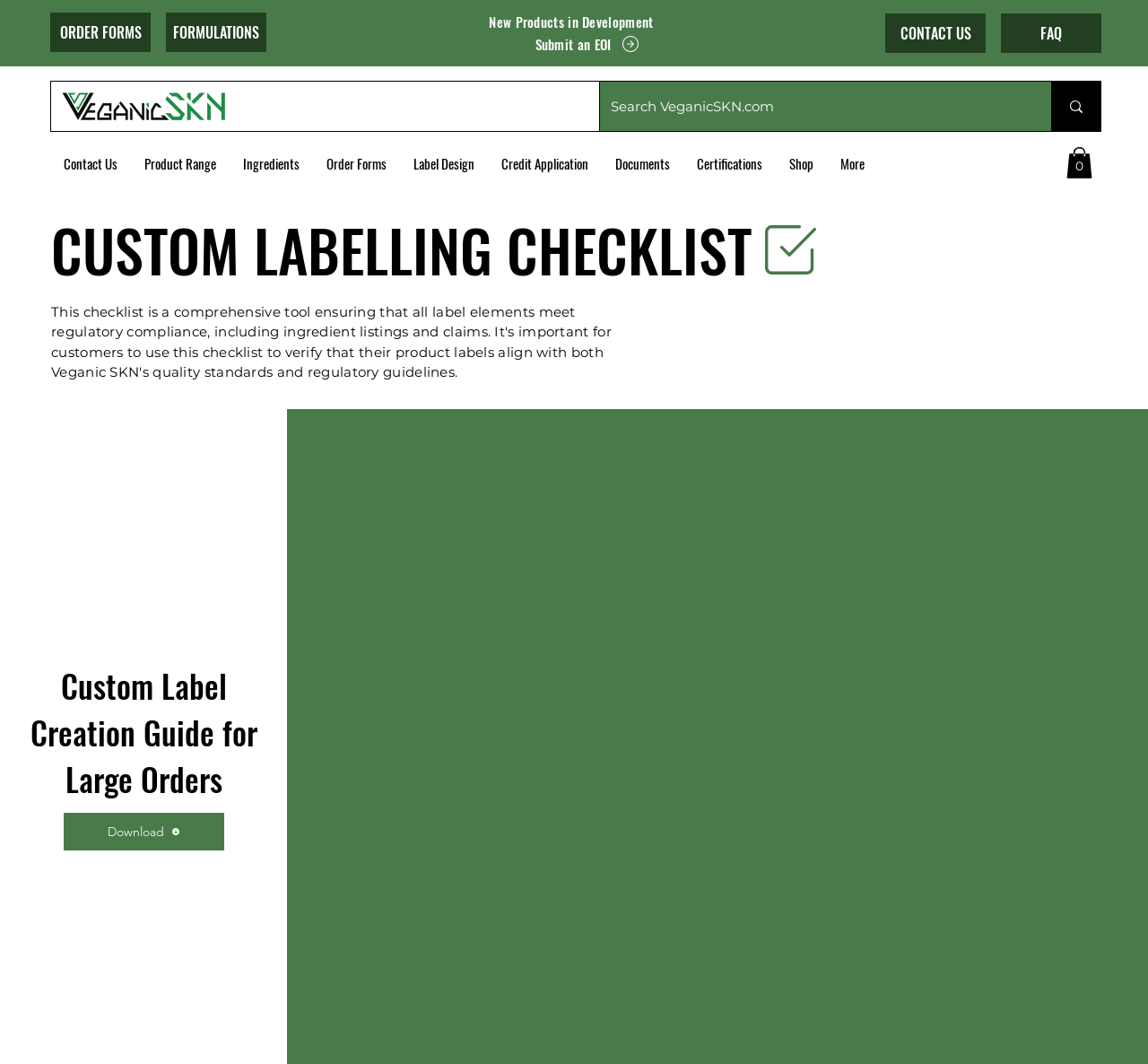Using a single word or phrase, answer the following question: 
What is the company name?

VeganicSKN